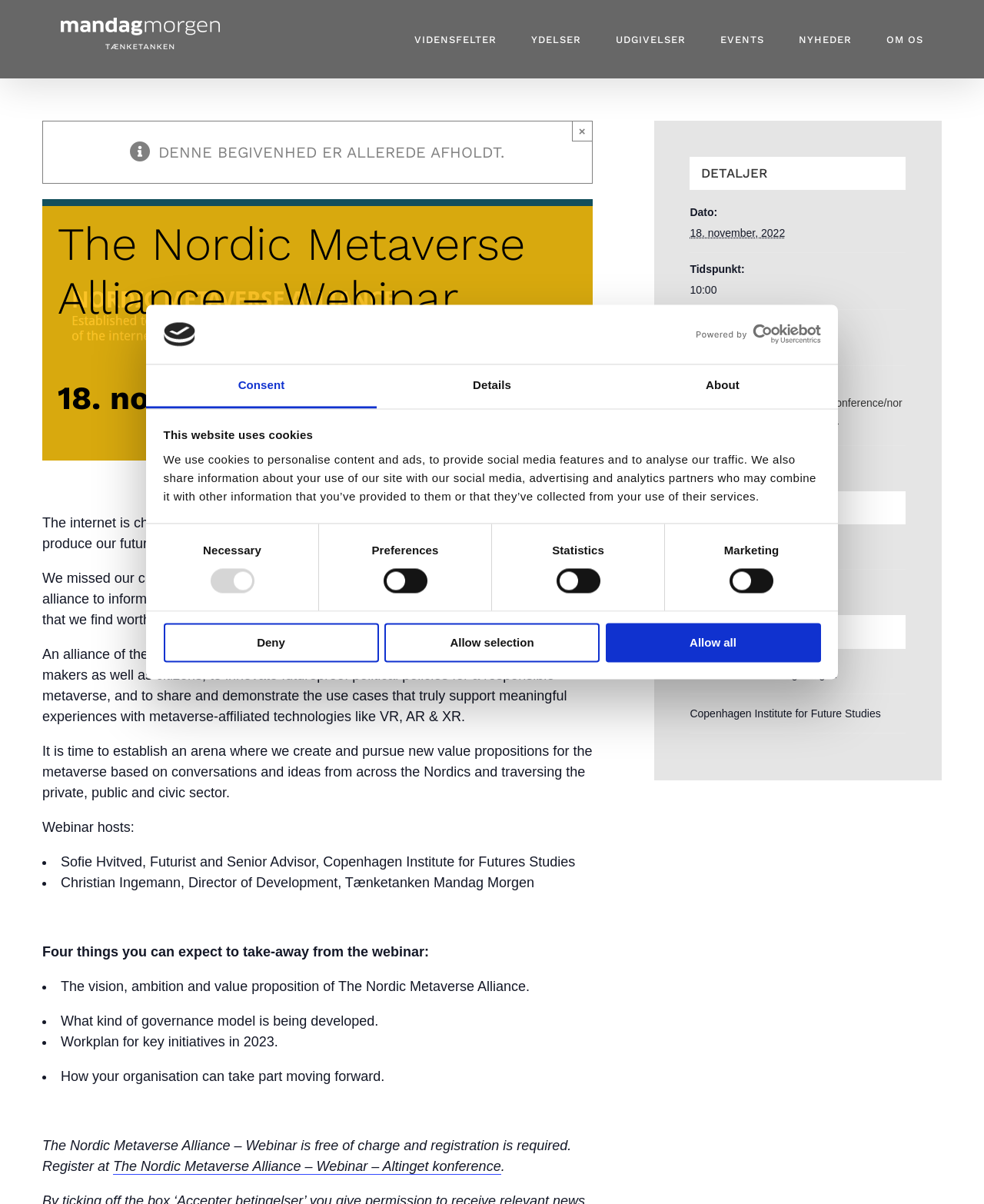Find the bounding box coordinates of the element's region that should be clicked in order to follow the given instruction: "Click the 'Deny' button". The coordinates should consist of four float numbers between 0 and 1, i.e., [left, top, right, bottom].

[0.166, 0.517, 0.385, 0.55]